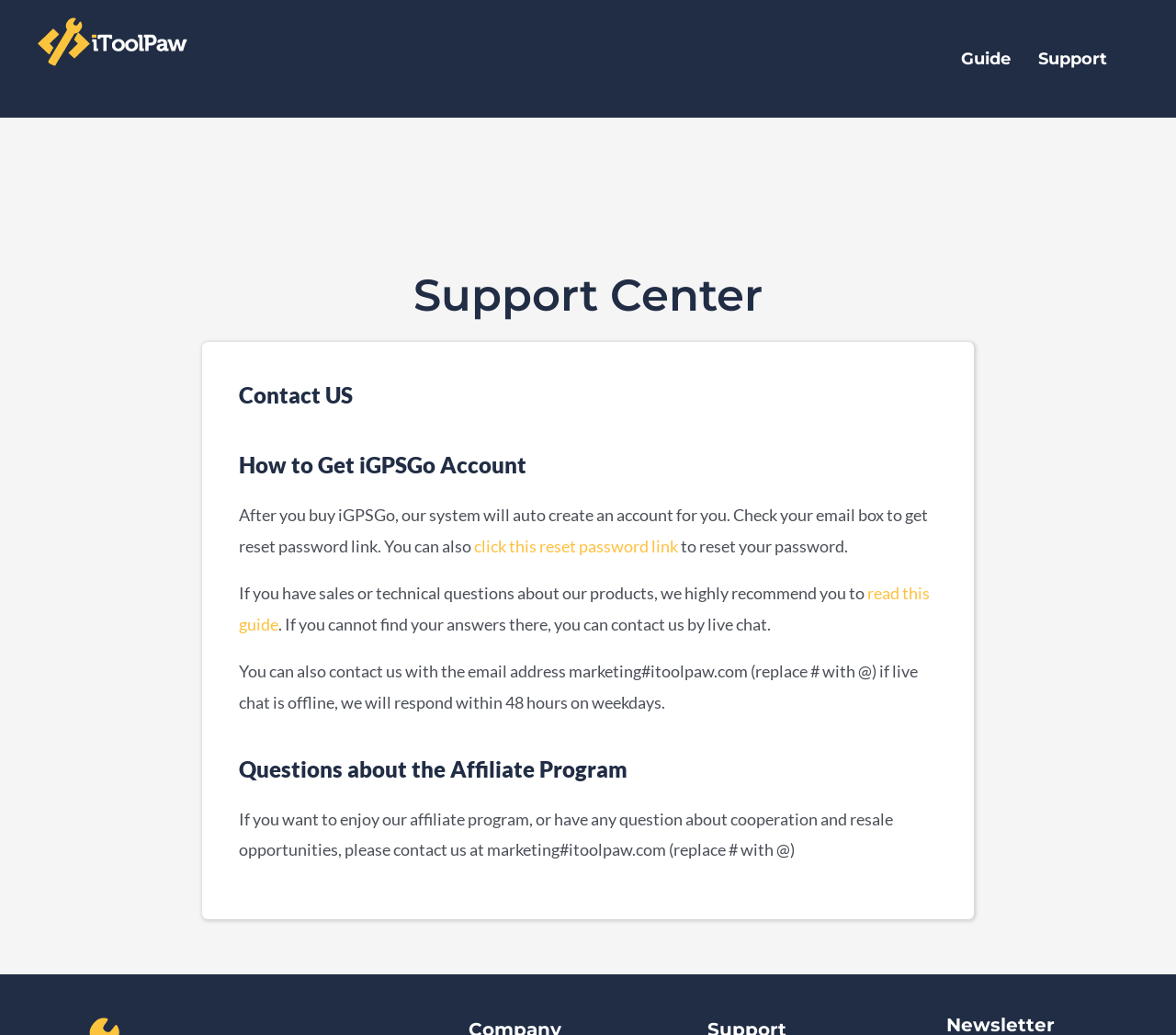Using floating point numbers between 0 and 1, provide the bounding box coordinates in the format (top-left x, top-left y, bottom-right x, bottom-right y). Locate the UI element described here: click this reset password link

[0.403, 0.518, 0.577, 0.537]